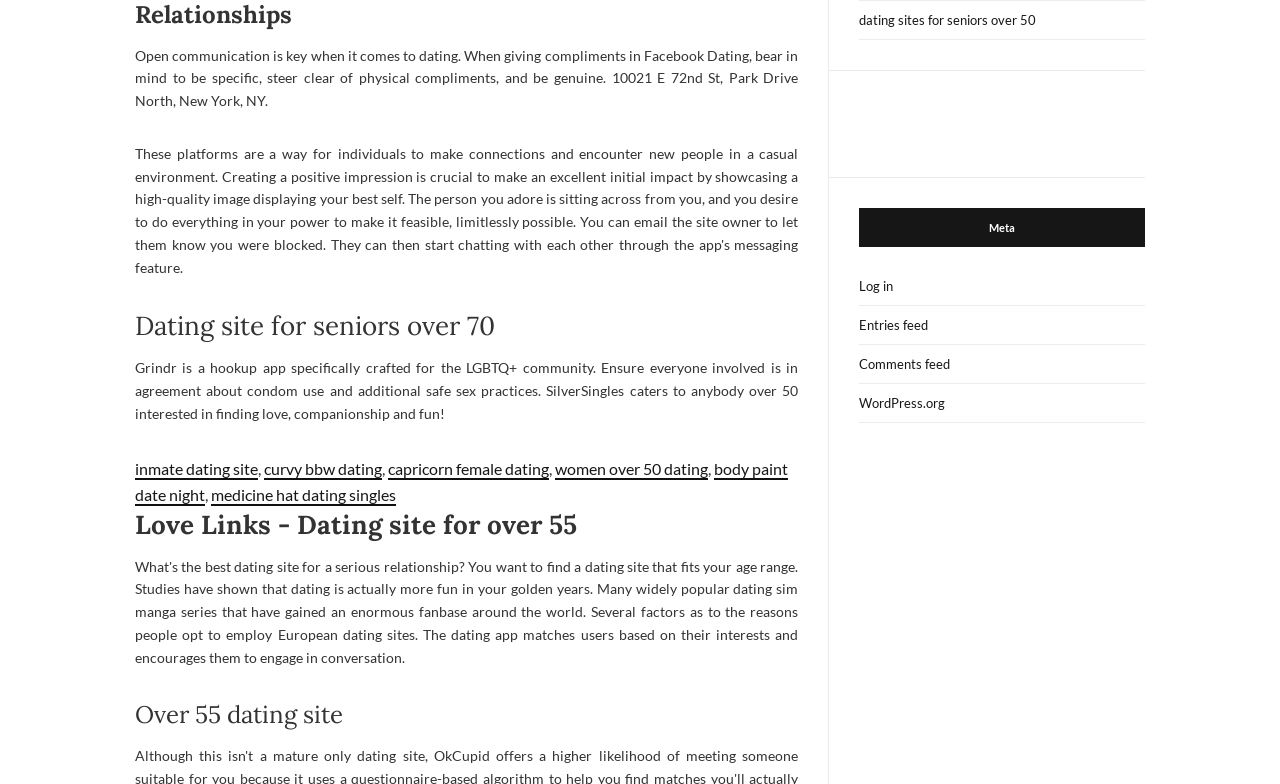Answer the question in one word or a short phrase:
How many links are there on the webpage?

11